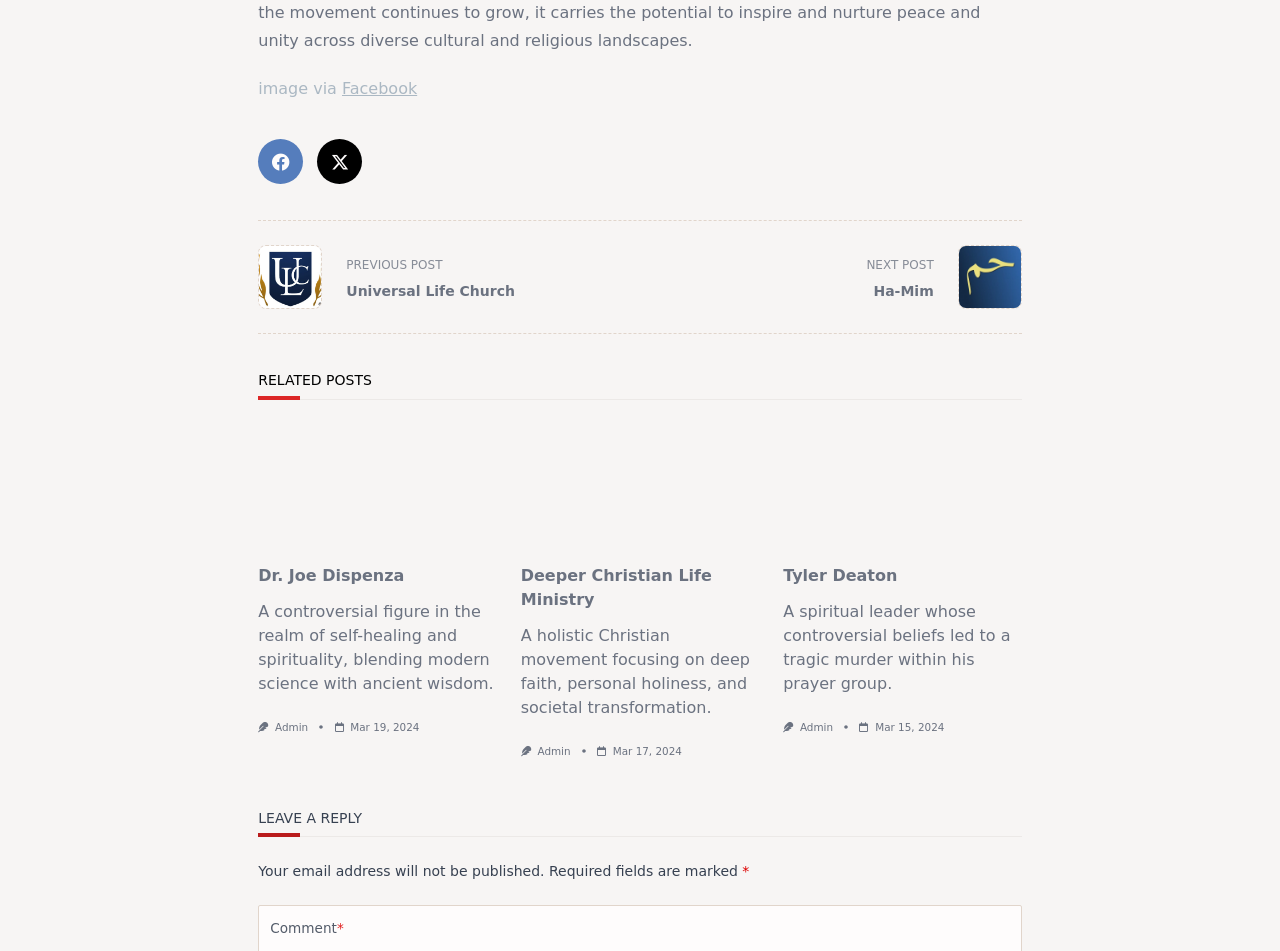Using the element description Deeper Christian Life Ministry, predict the bounding box coordinates for the UI element. Provide the coordinates in (top-left x, top-left y, bottom-right x, bottom-right y) format with values ranging from 0 to 1.

[0.407, 0.595, 0.556, 0.64]